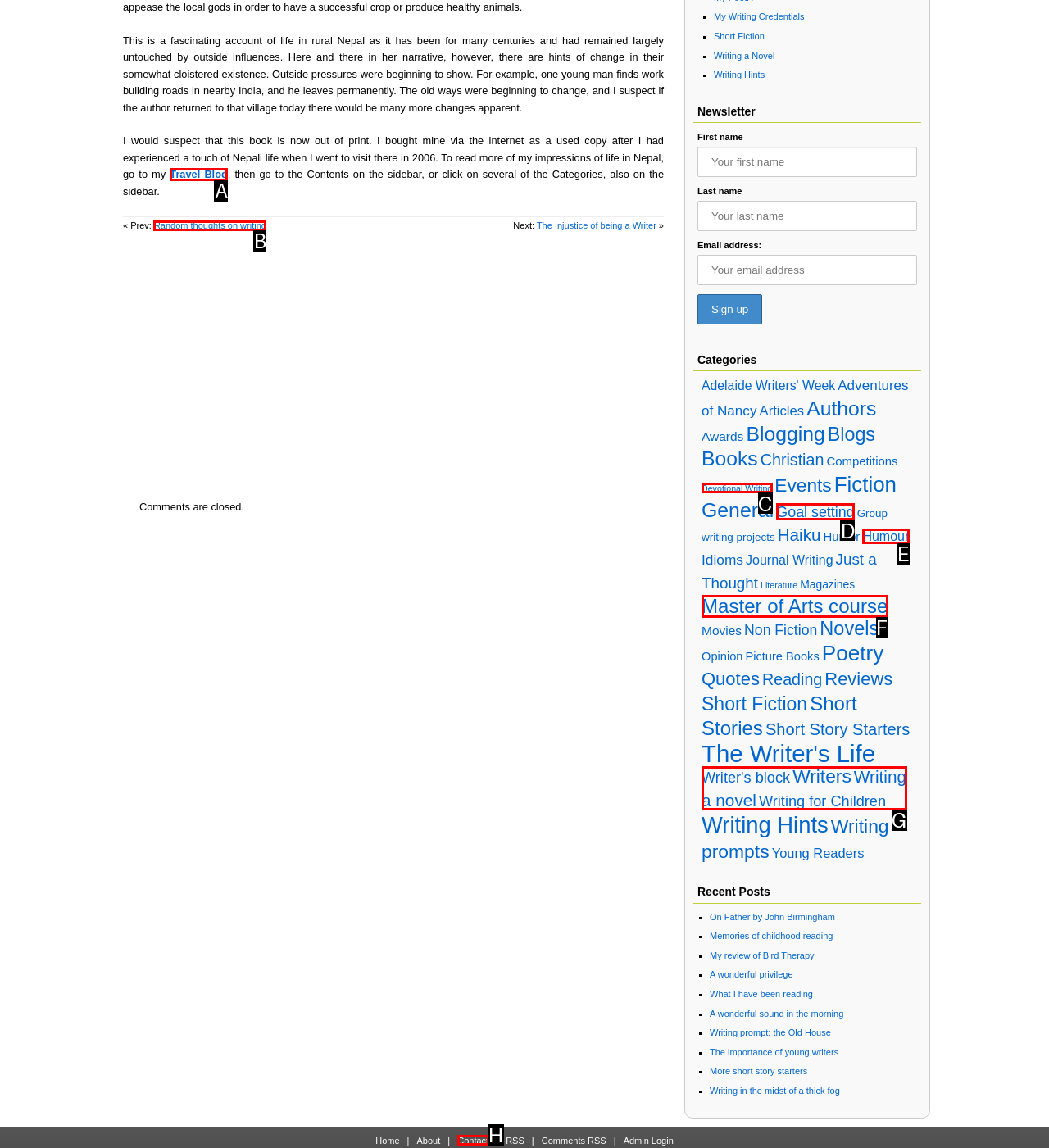Which HTML element fits the description: Master of Arts course? Respond with the letter of the appropriate option directly.

F